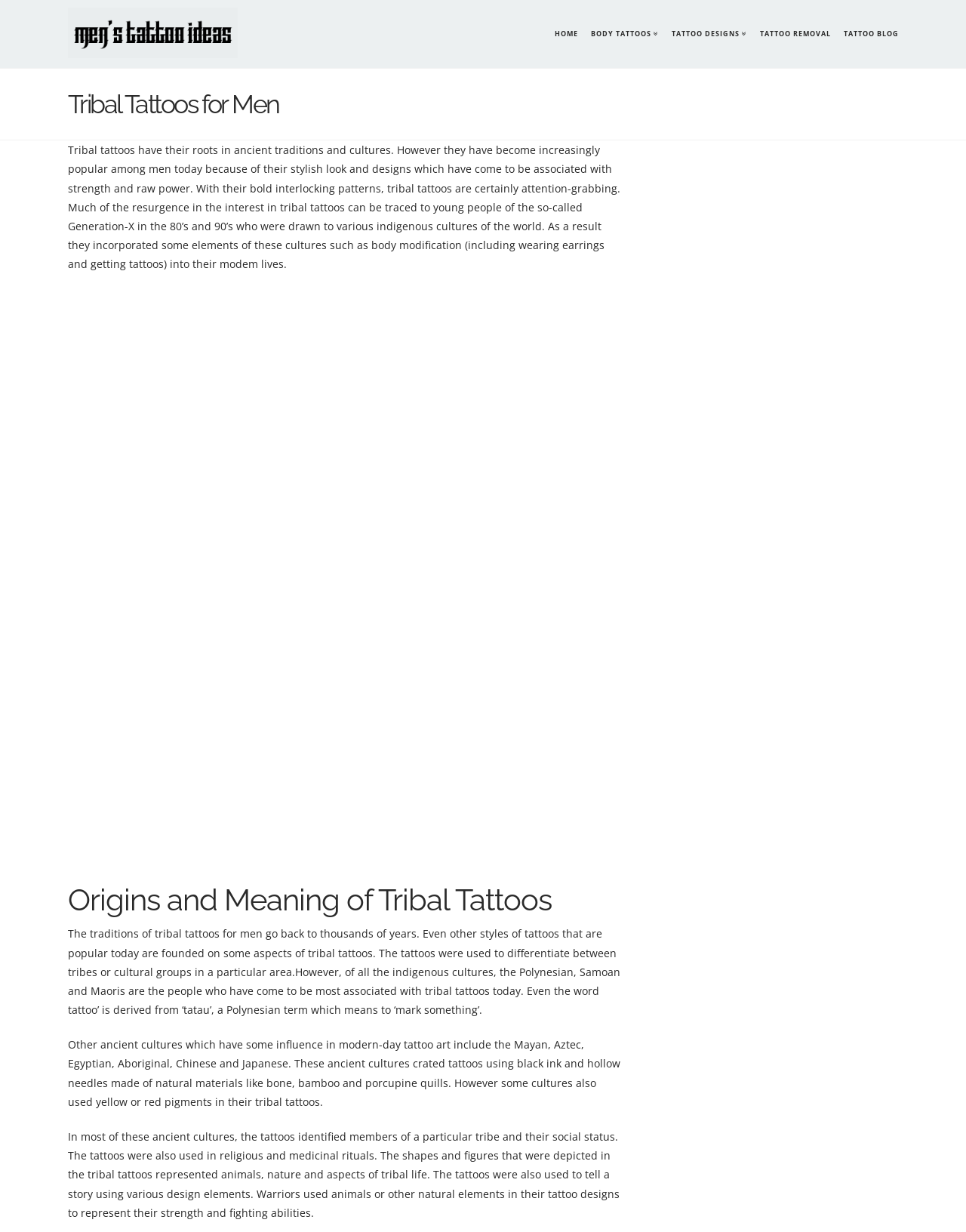What is the main topic of this webpage?
Utilize the information in the image to give a detailed answer to the question.

Based on the webpage content, the main topic is about tribal tattoos for men, including their history, meaning, and designs.